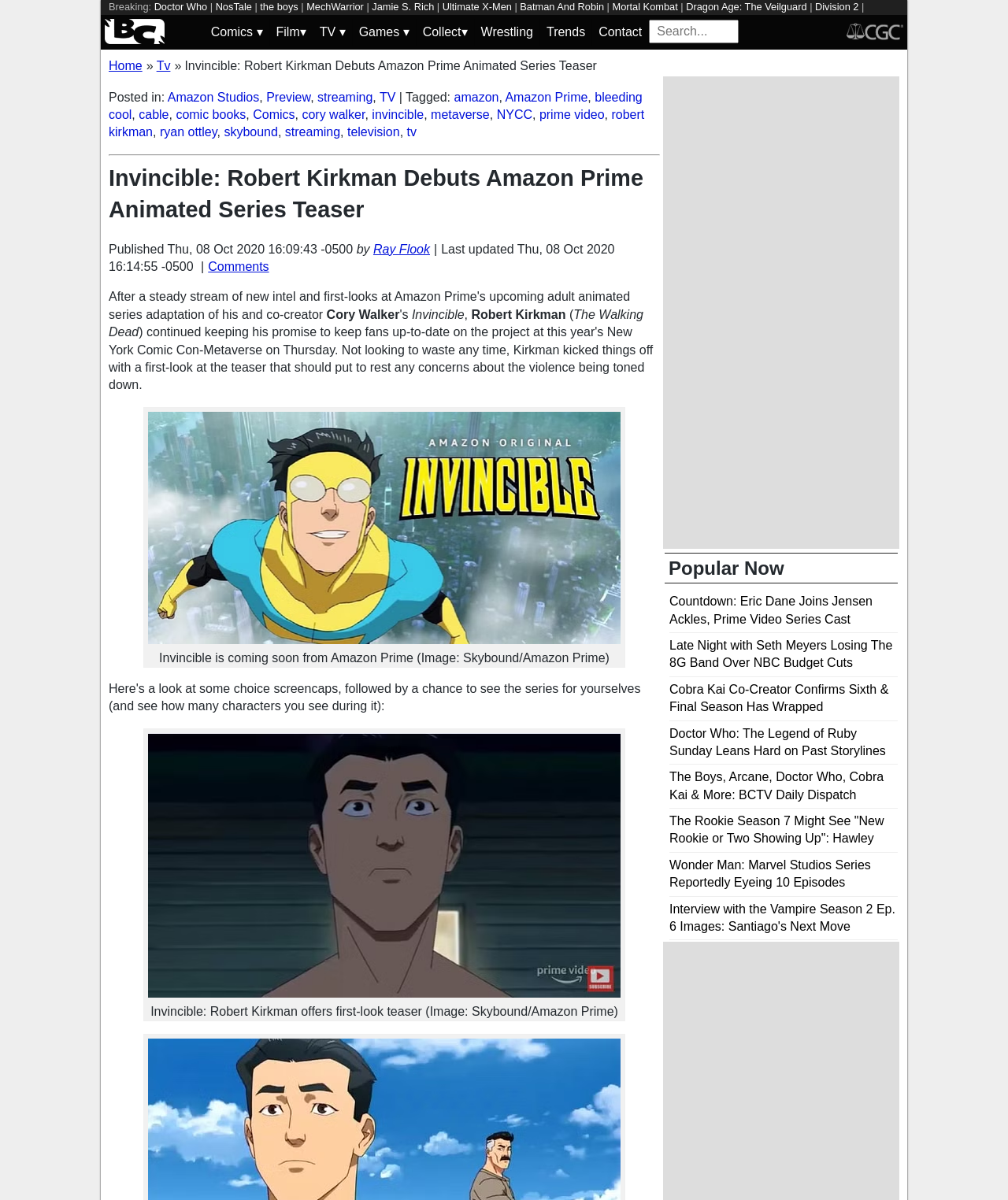Who is the creator of Invincible?
Using the image, respond with a single word or phrase.

Robert Kirkman